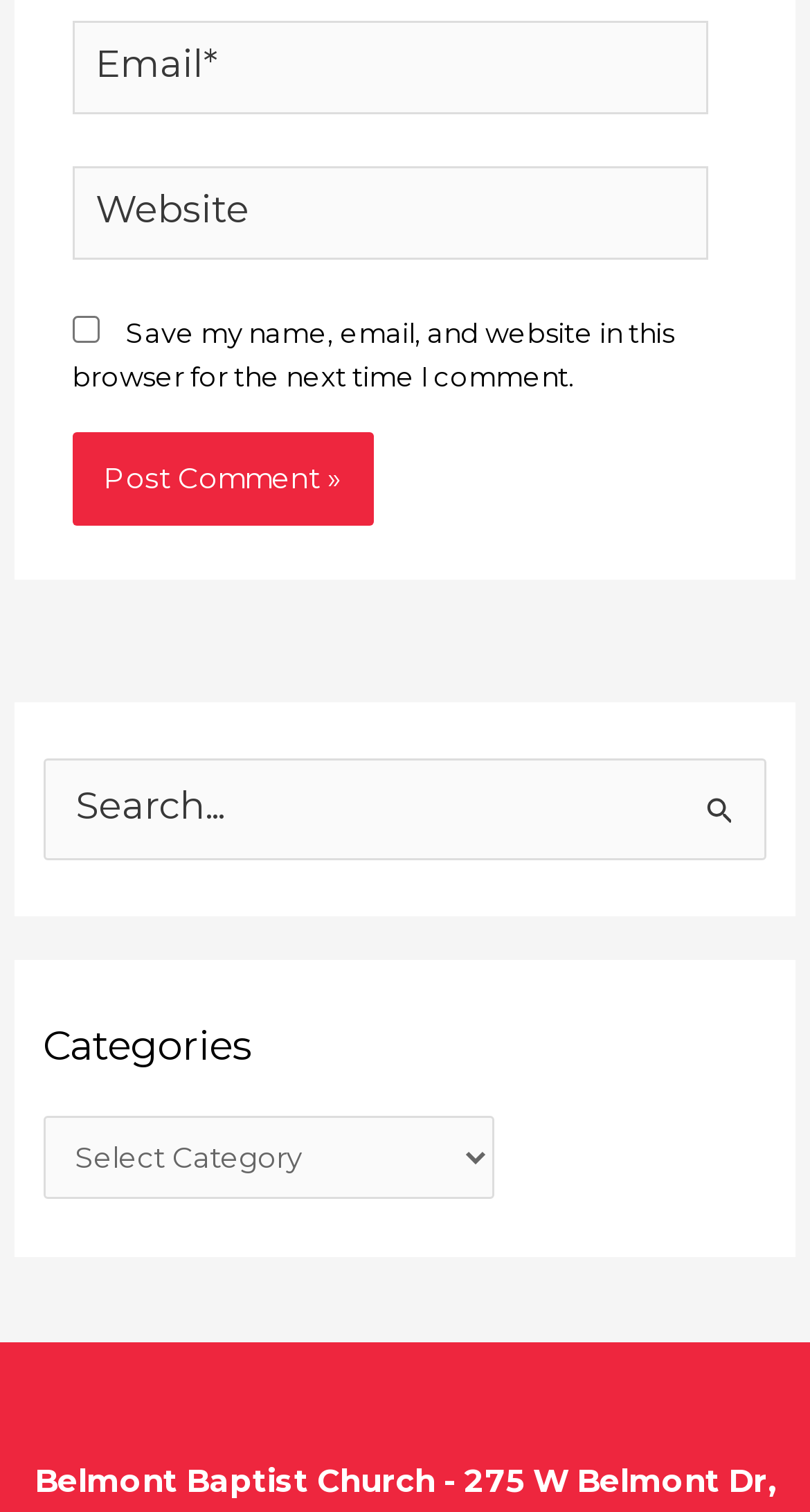Please specify the bounding box coordinates of the area that should be clicked to accomplish the following instruction: "Select a category". The coordinates should consist of four float numbers between 0 and 1, i.e., [left, top, right, bottom].

[0.053, 0.738, 0.611, 0.793]